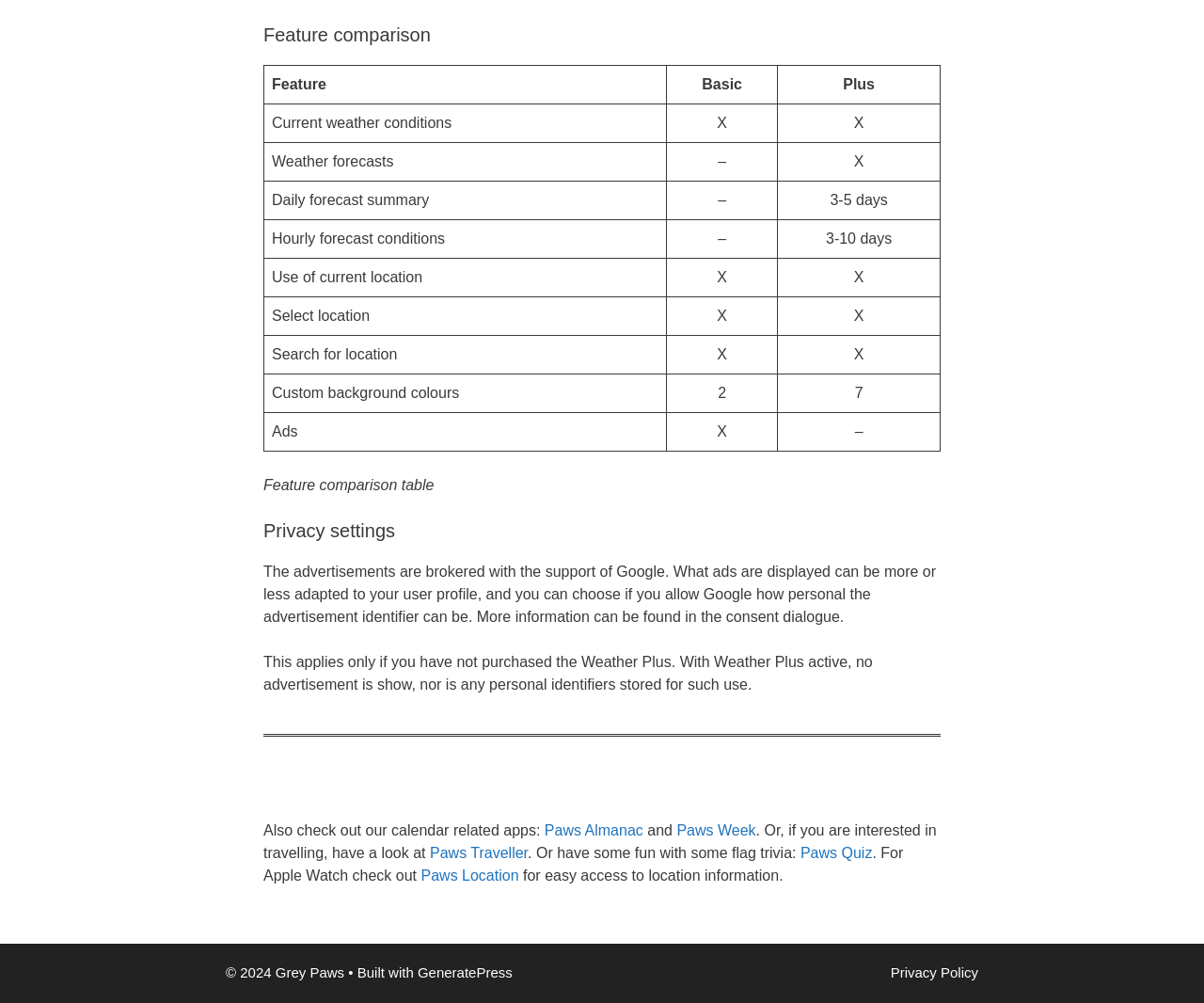Please locate the bounding box coordinates of the element that should be clicked to achieve the given instruction: "Check out Paws Traveller".

[0.357, 0.843, 0.438, 0.859]